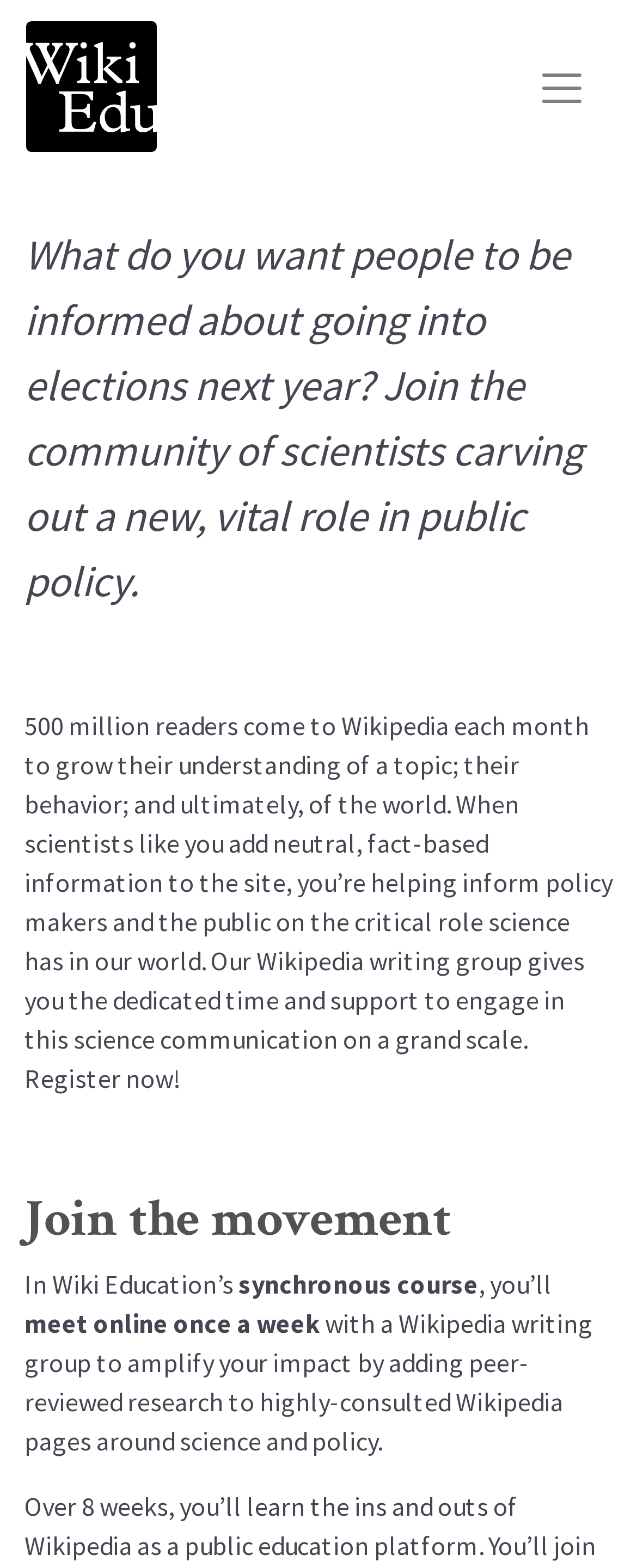What is the purpose of the Wikipedia writing group?
Look at the image and answer the question with a single word or phrase.

Add neutral, fact-based information to Wikipedia